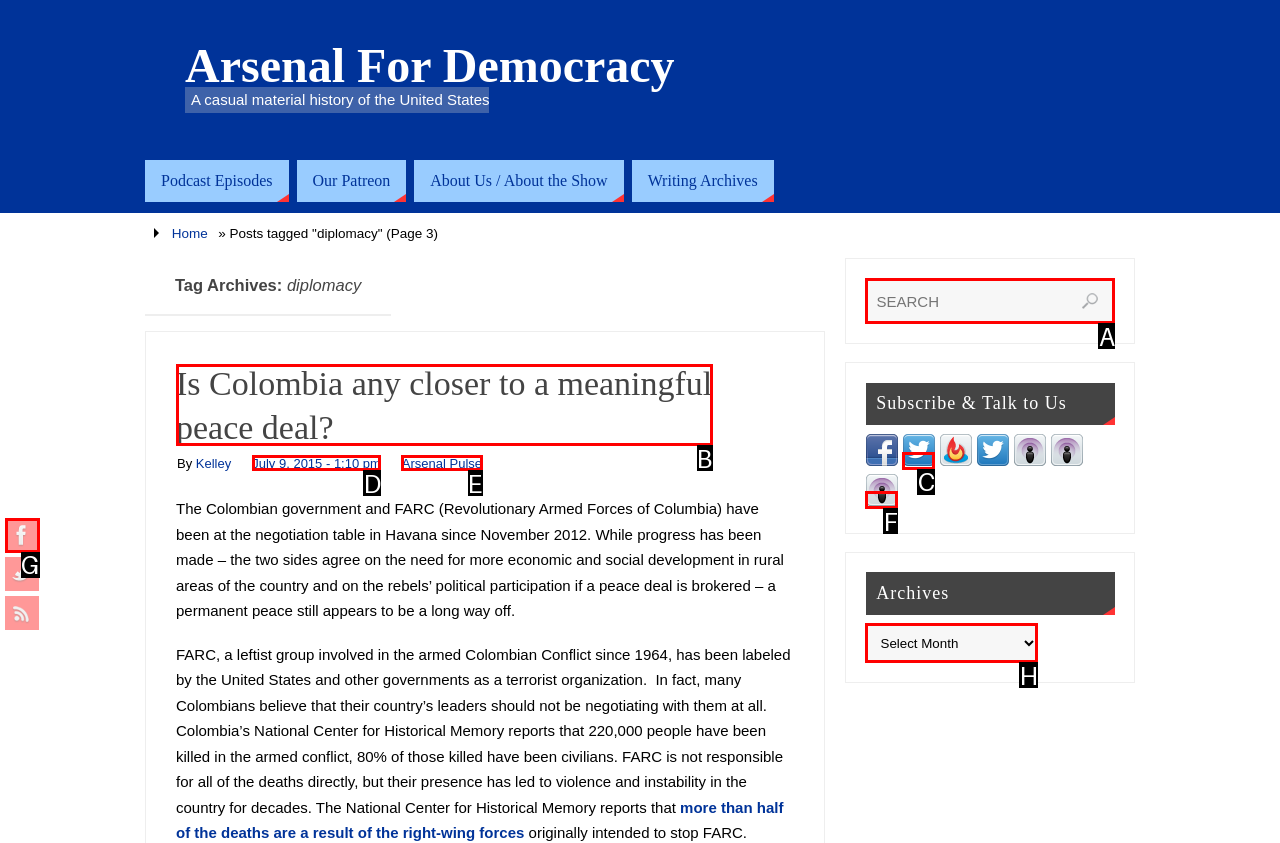Tell me which one HTML element I should click to complete the following instruction: Search for something
Answer with the option's letter from the given choices directly.

A